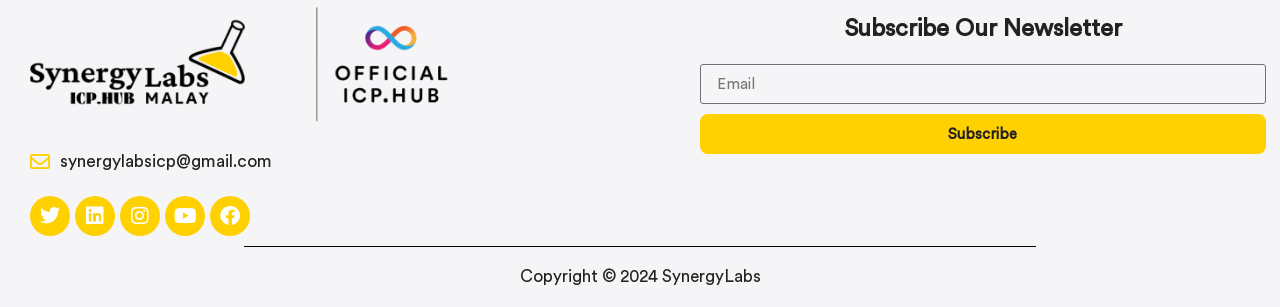Please find the bounding box coordinates of the section that needs to be clicked to achieve this instruction: "Subscribe to the newsletter".

[0.547, 0.371, 0.989, 0.502]